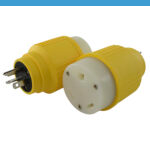Please provide a detailed answer to the question below by examining the image:
What type of connector is on the other end of the adapter?

According to the caption, the adapter has an IEC C13 connector on the other end, which is a type of connector commonly used in electrical connections.